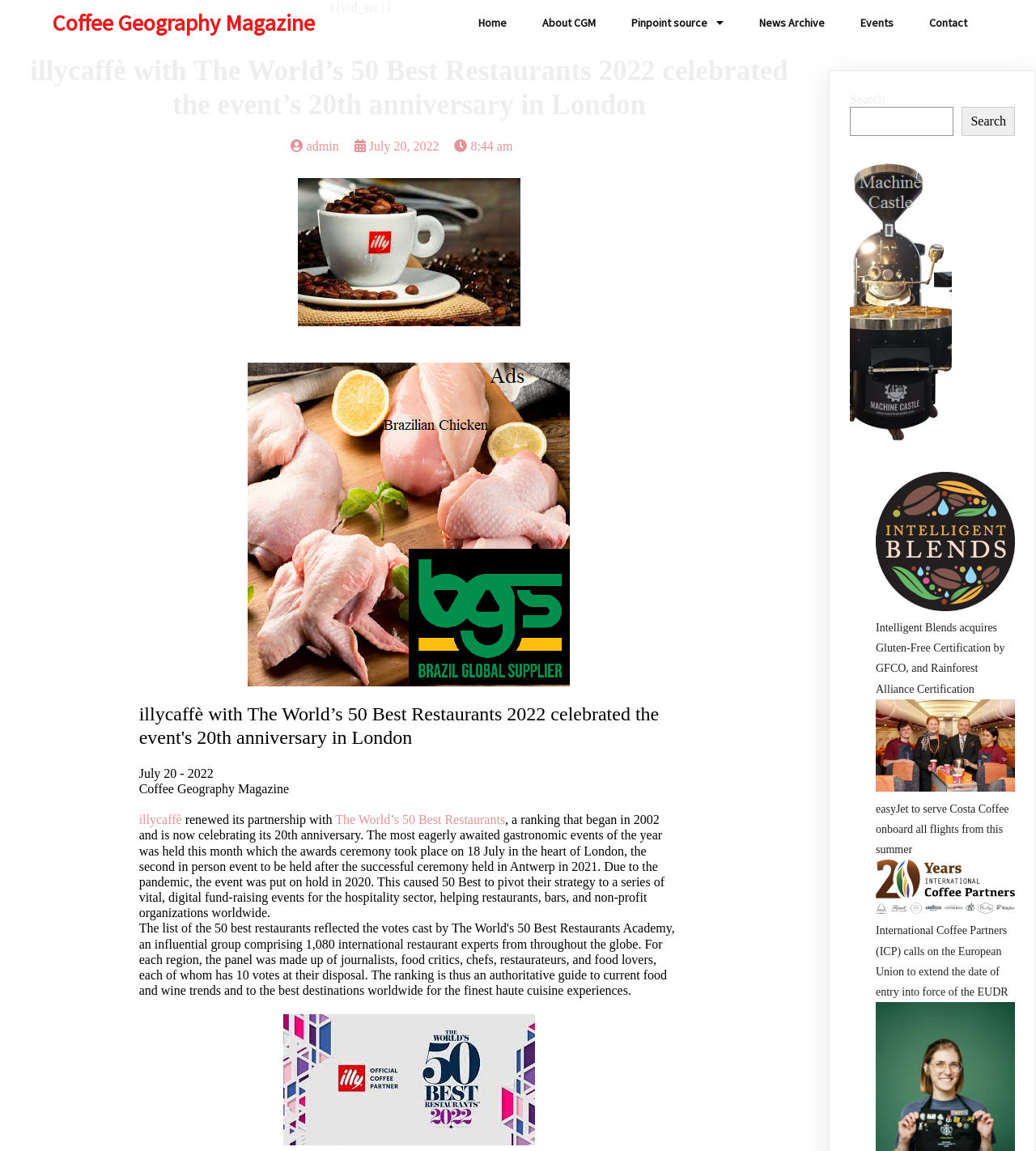Detail the various sections and features present on the webpage.

The webpage is about Coffee Geography Magazine, with a focus on the event "illycaffè with The World’s 50 Best Restaurants 2022" celebrating its 20th anniversary in London. 

At the top, there is a navigation menu with links to "Home", "About CGM", "Pinpoint source", "News Archive", "Events", and "Contact". Below the navigation menu, there is a title "illycaffè with The World’s 50 Best Restaurants 2022 celebrated the event’s 20th anniversary in London" followed by an admin link, a date link "July 20, 2022", and a time link "8:44 am". 

To the right of the title, there is an image. Below the title, there is a brief summary of the event, which is a ranking that began in 2002 and is now celebrating its 20th anniversary. The event was held in London, and the awards ceremony took place on 18 July. 

On the left side, there is a section with a date "July 20 - 2022" and the magazine's name "Coffee Geography Magazine". Below this section, there are links to related articles, including "illycaffè", "The World’s 50 Best Restaurants", and several news articles about coffee and restaurants. 

At the bottom, there is a search bar with a search button. On the right side, there are several news articles with images, including "50bestrestaurants", "Intelligent Blends acquires Gluten-Free Certification", "easyJet to serve Costa Coffee onboard all flights", and "International Coffee Partners (ICP) calls on the European Union".